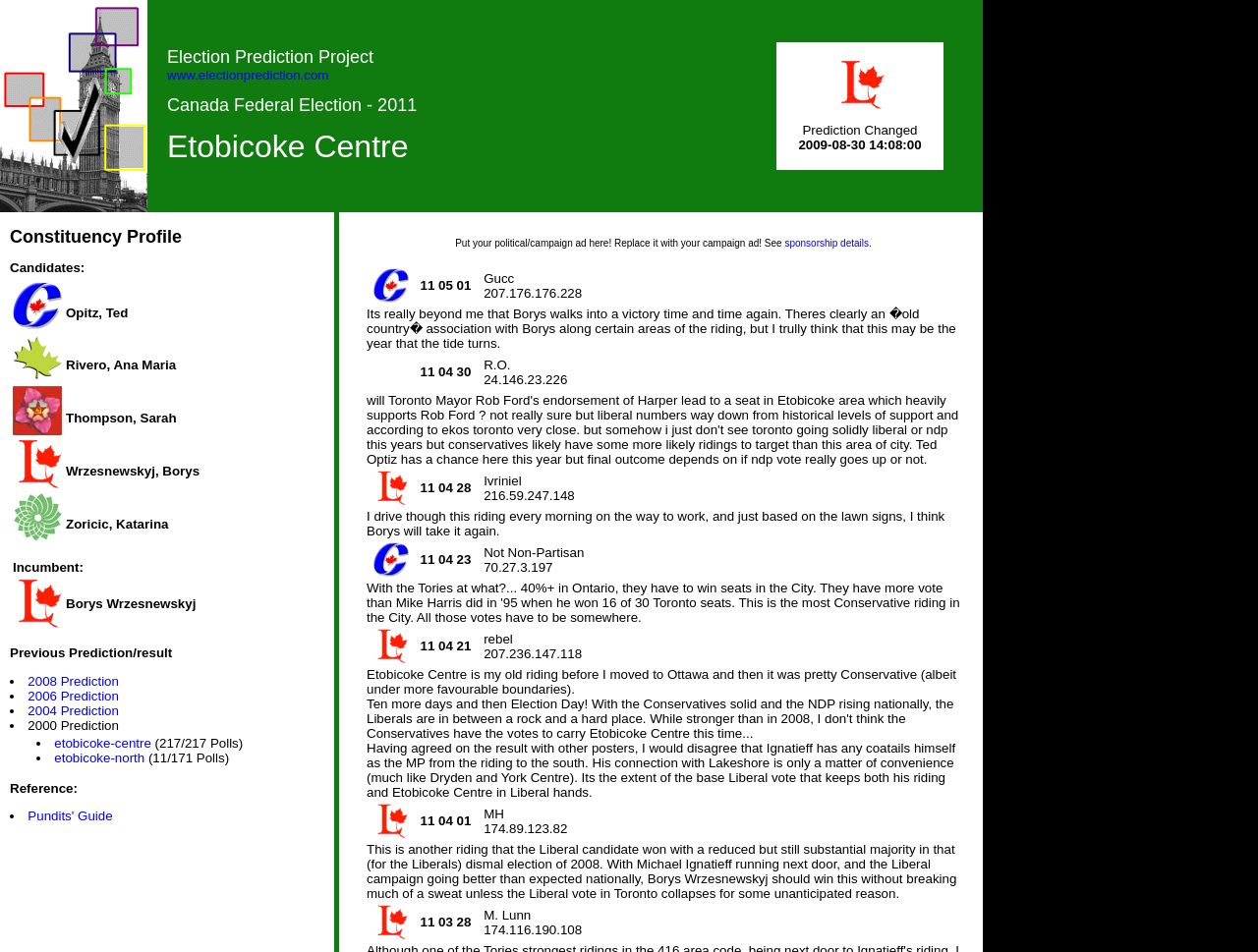Find the bounding box coordinates of the clickable element required to execute the following instruction: "Check the candidate information of Opitz, Ted". Provide the coordinates as four float numbers between 0 and 1, i.e., [left, top, right, bottom].

[0.052, 0.295, 0.186, 0.347]